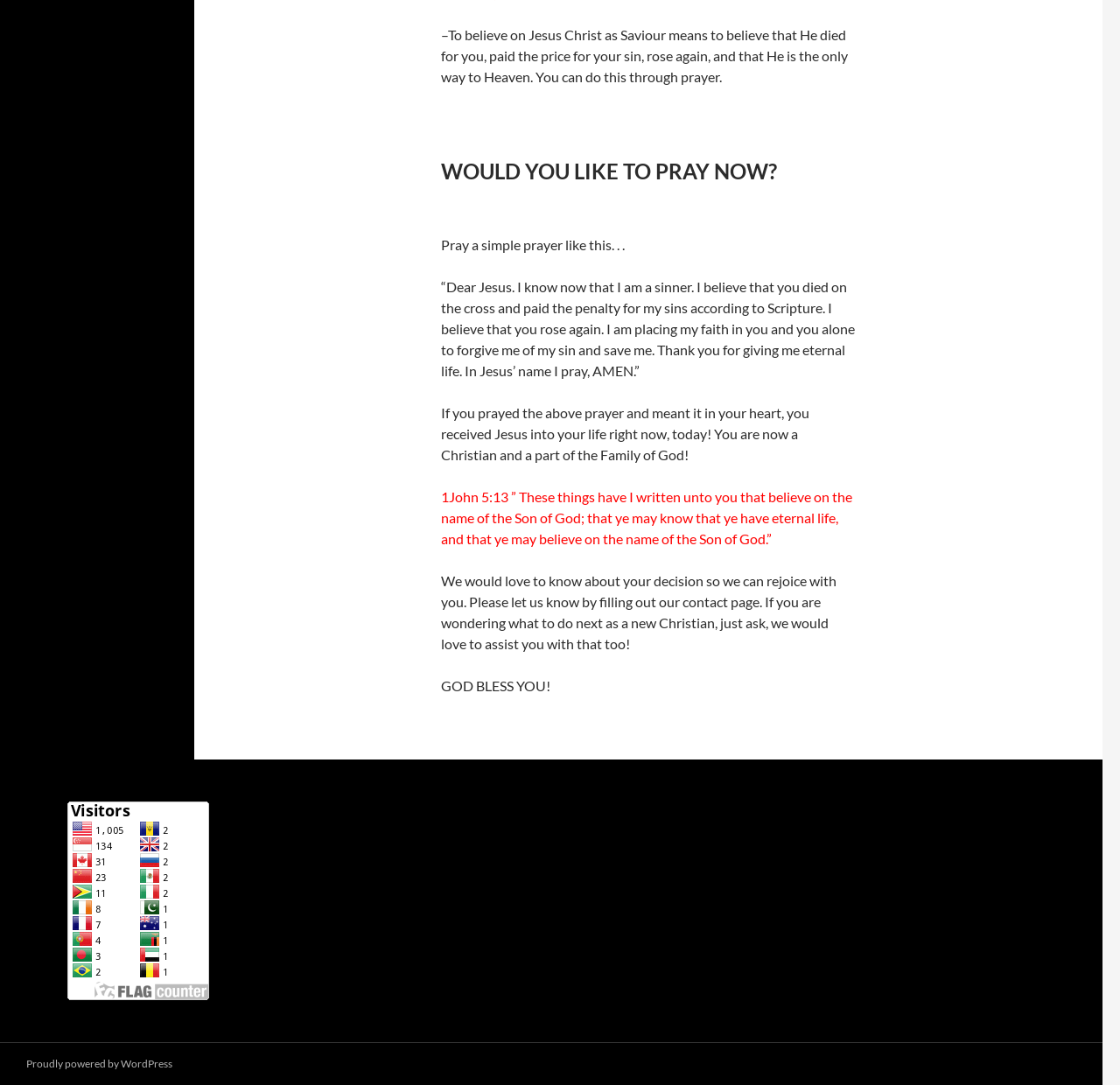What is the name of the platform powering the website?
Please provide a comprehensive answer based on the visual information in the image.

The webpage mentions that it is 'Proudly powered by WordPress', indicating that the website is built using the WordPress platform.